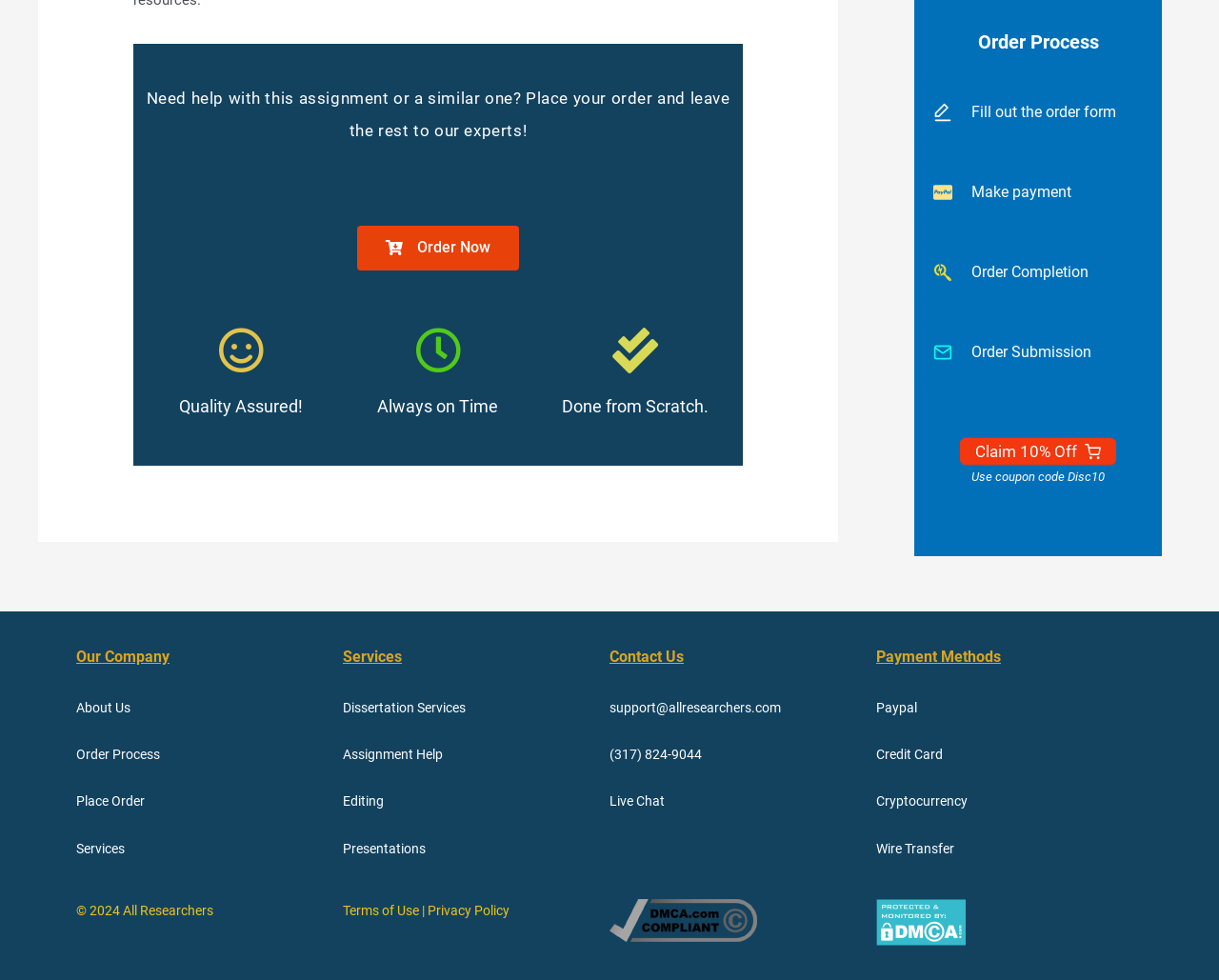Kindly determine the bounding box coordinates for the clickable area to achieve the given instruction: "Click on 'Order Now'".

[0.293, 0.231, 0.426, 0.276]